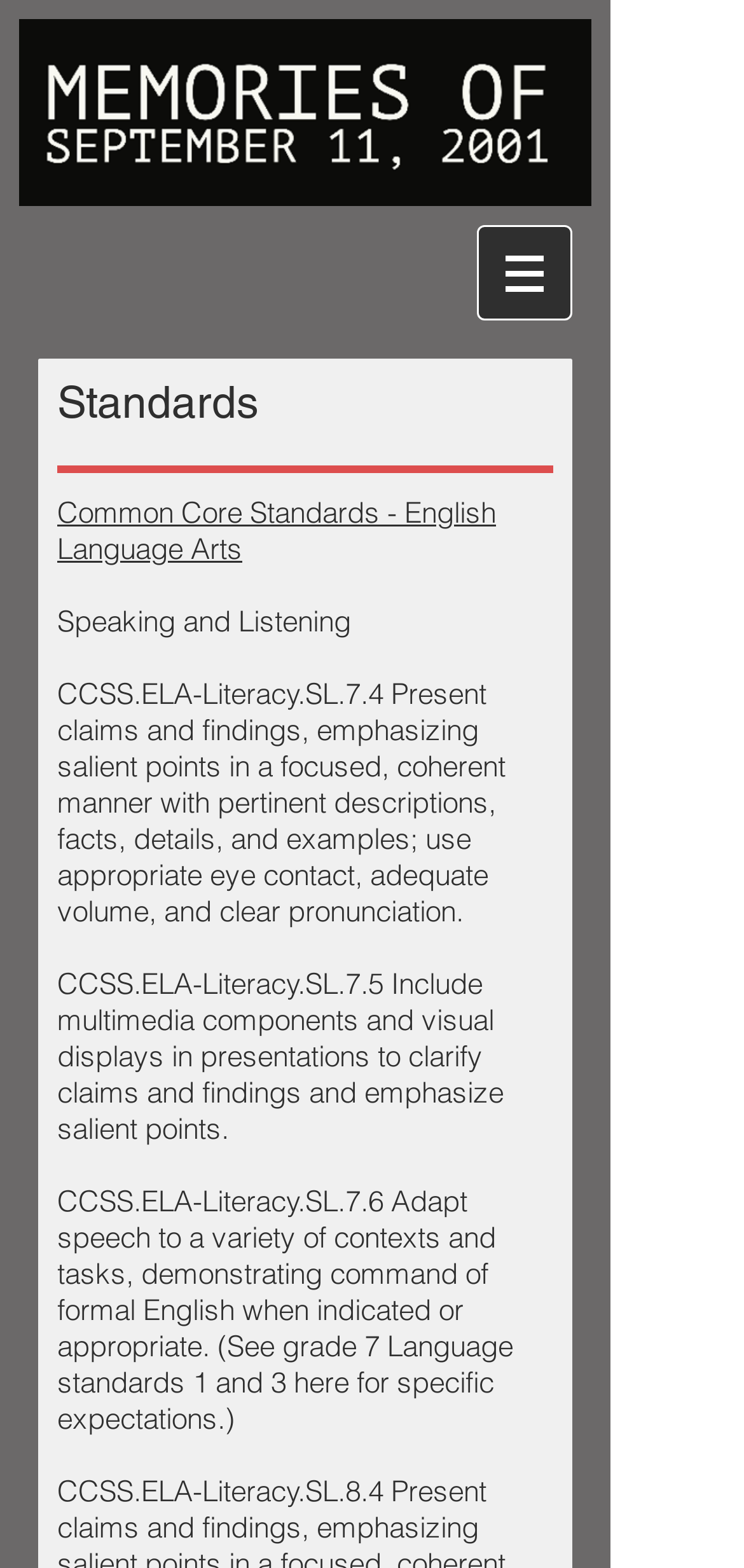What is the focus of the standard CCSS.ELA-Literacy.SL.7.4?
Provide a detailed and well-explained answer to the question.

I determined the answer by examining the StaticText element 'CCSS.ELA-Literacy.SL.7.4 Present claims and findings, emphasizing salient points in a focused, coherent manner with pertinent descriptions, facts, details, and examples; use appropriate eye contact, adequate volume, and clear pronunciation.' which has a bounding box coordinate of [0.077, 0.431, 0.679, 0.592]. This text explicitly states the focus of the standard CCSS.ELA-Literacy.SL.7.4.